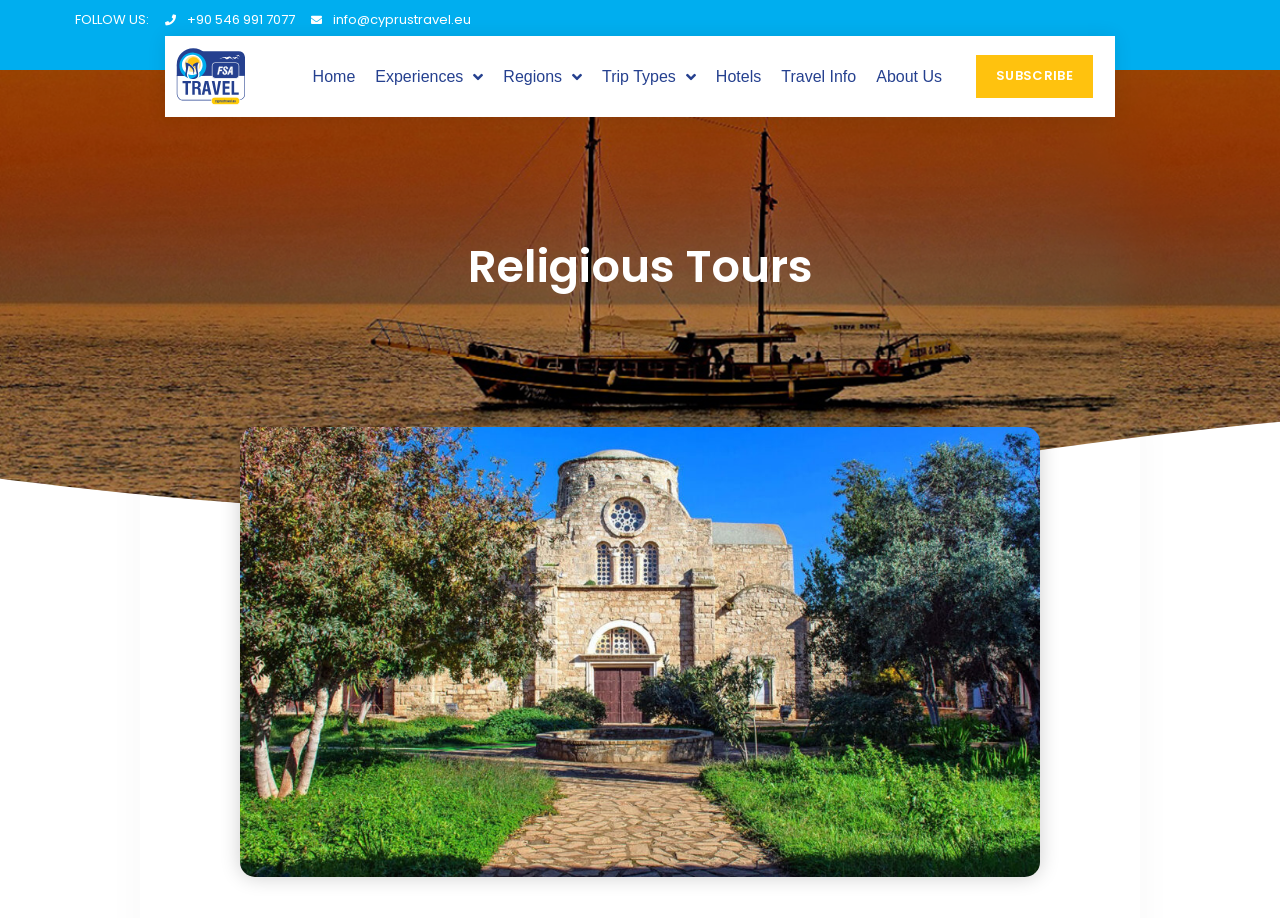Locate the bounding box coordinates of the clickable region to complete the following instruction: "Send an email."

[0.243, 0.011, 0.368, 0.032]